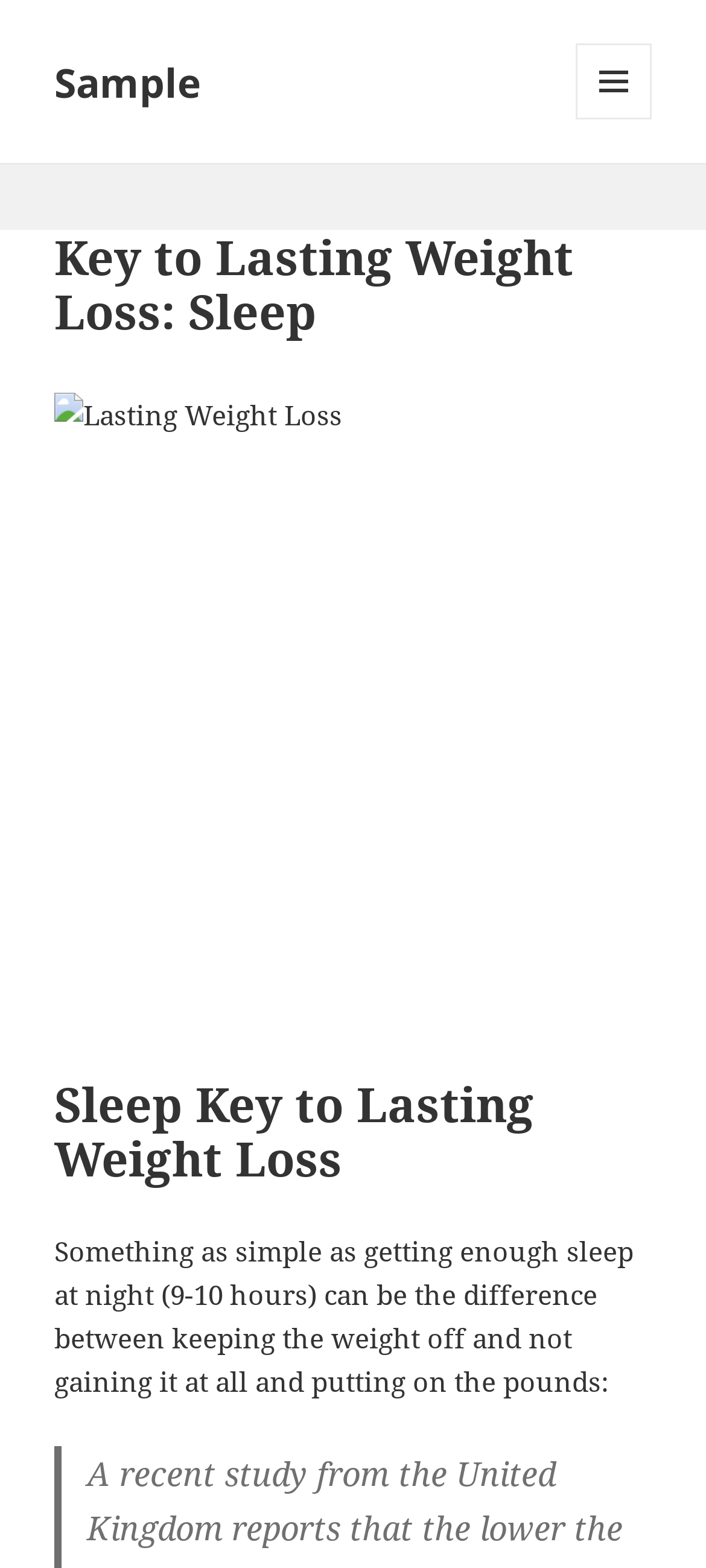What is the recommended sleep duration?
Based on the image, answer the question with as much detail as possible.

The static text 'Something as simple as getting enough sleep at night (9-10 hours) can be the difference between keeping the weight off and not gaining it at all and putting on the pounds:' explicitly mentions the recommended sleep duration of 9-10 hours.